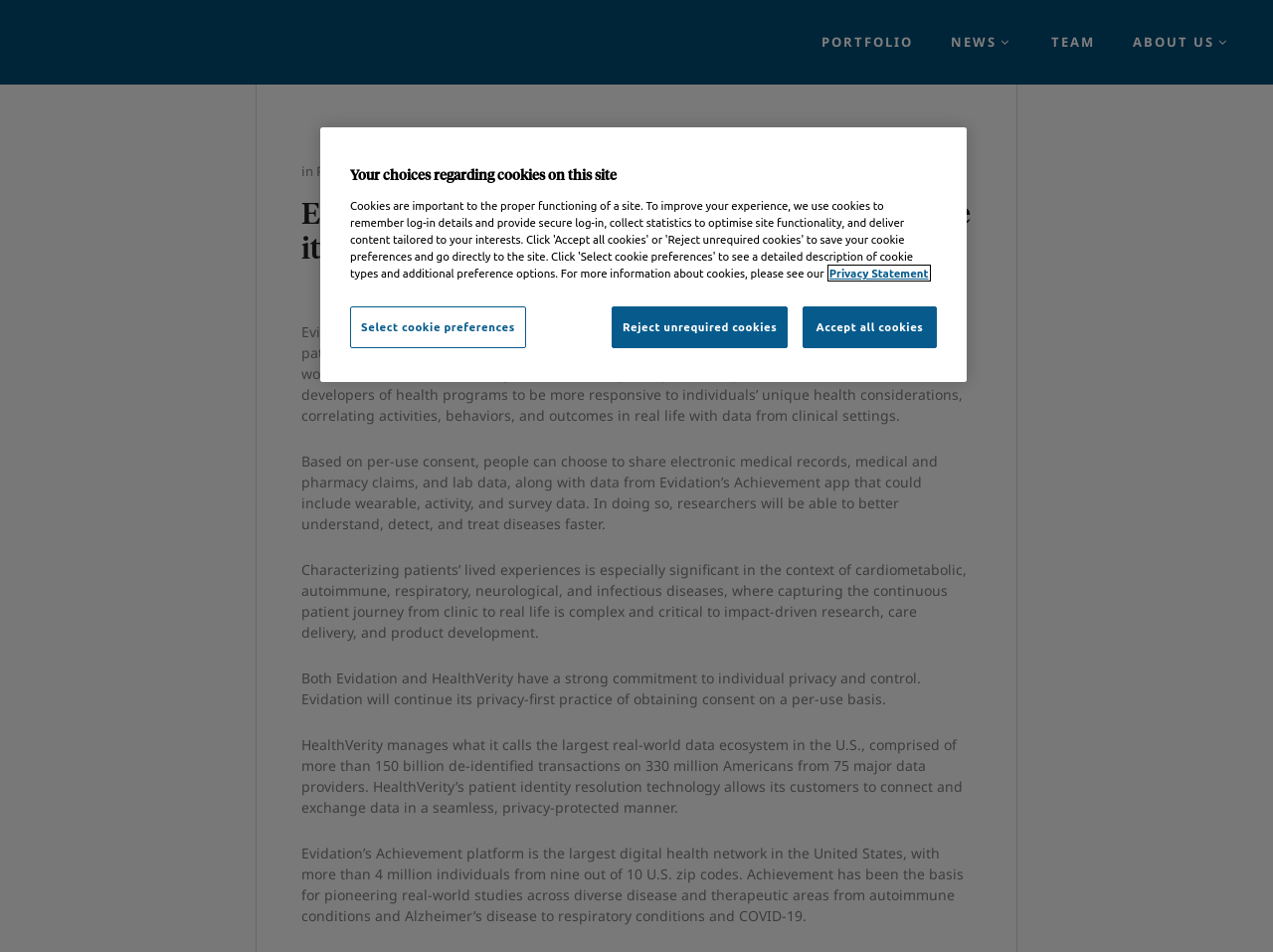Identify the bounding box coordinates for the region to click in order to carry out this instruction: "Click on the NEWS link". Provide the coordinates using four float numbers between 0 and 1, formatted as [left, top, right, bottom].

[0.732, 0.0, 0.811, 0.089]